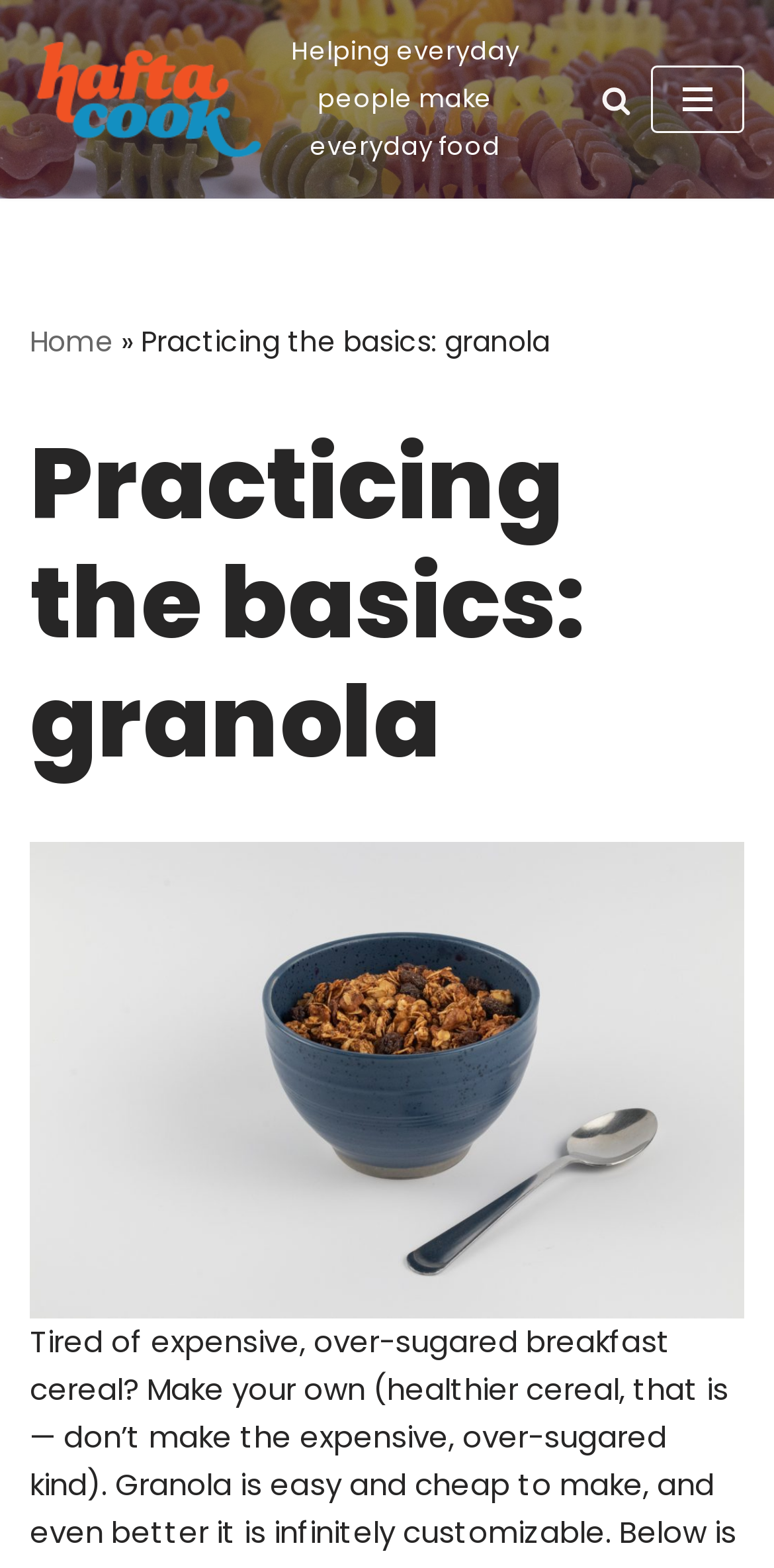Please reply to the following question using a single word or phrase: 
What is the name of the website?

Haftacook